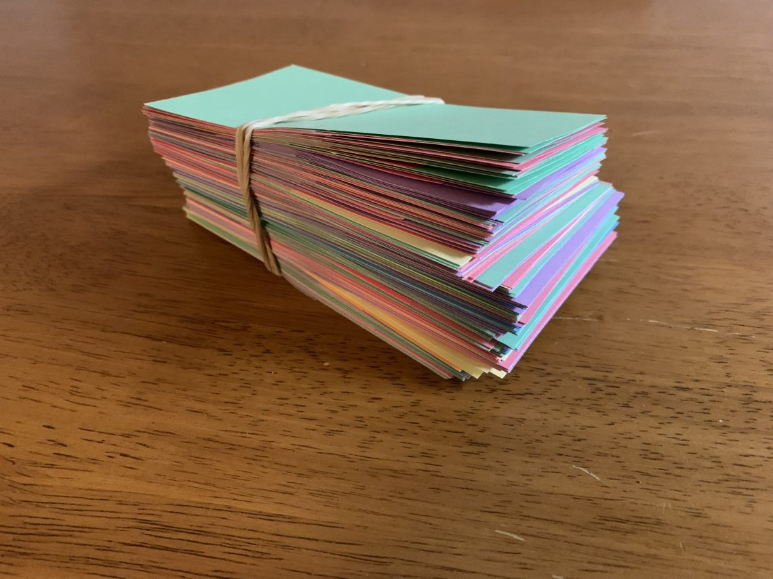Give a comprehensive caption for the image.

The image showcases a vibrant stack of storyboard index cards neatly bundled together with a rubber band. The cards consist of an array of colors, including shades of blue, pink, green, and yellow, indicating a creative or organizational purpose. This visual representation aligns with the theme of storytelling and the complexities of choices and changes, as described in the accompanying text. The wooden surface beneath the cards adds a warm and natural touch, suggesting an inviting workspace where ideas and narratives come to life.